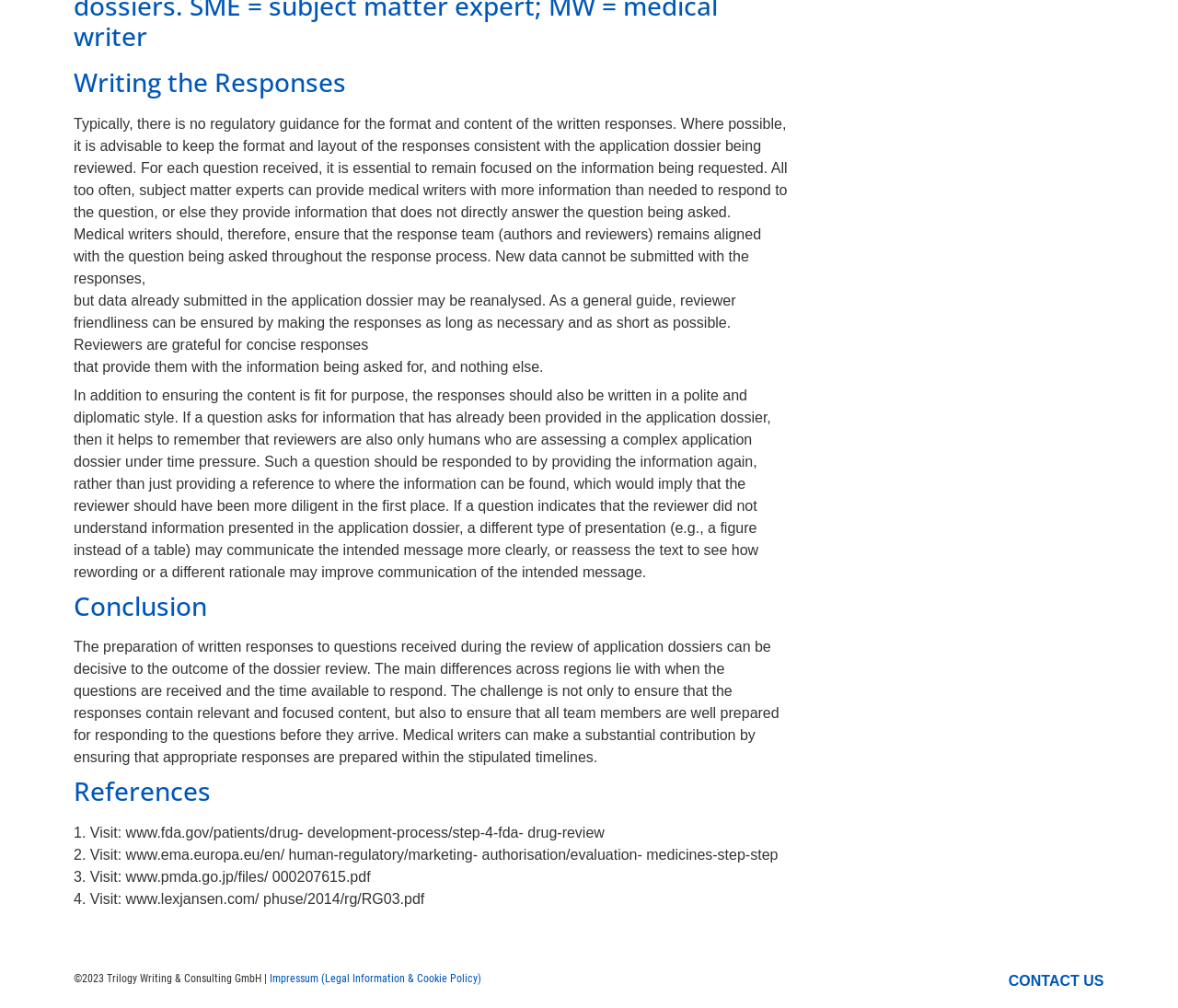Who is the target audience of the webpage?
Carefully examine the image and provide a detailed answer to the question.

The webpage appears to be targeted at medical writers, as it provides guidance on how to write effective responses to questions received during the review of application dossiers. The language and content suggest that the webpage is intended for professionals working in the field of medical writing.